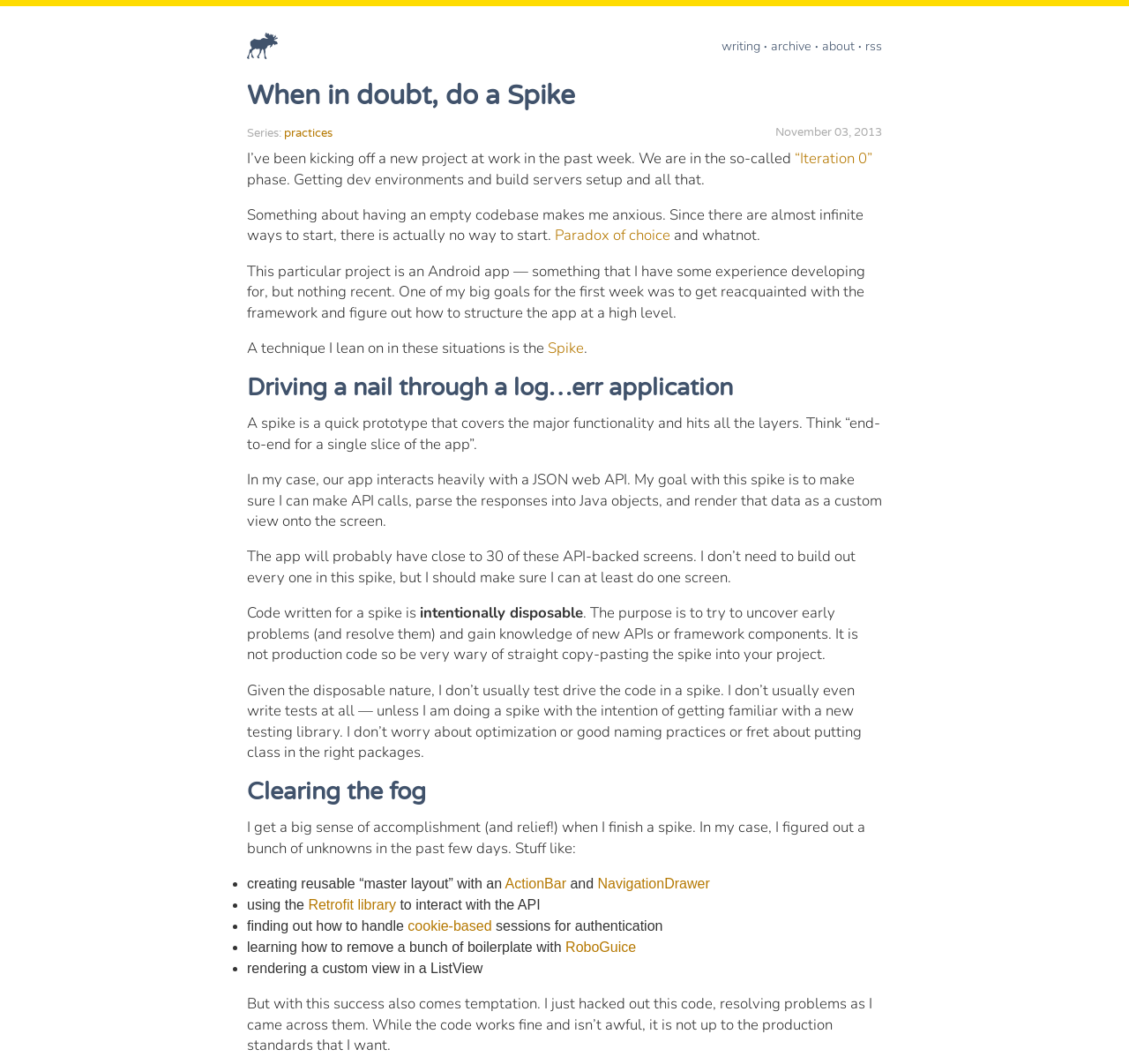Please identify the bounding box coordinates of the element's region that should be clicked to execute the following instruction: "Follow the 'practices' link". The bounding box coordinates must be four float numbers between 0 and 1, i.e., [left, top, right, bottom].

[0.252, 0.118, 0.295, 0.132]